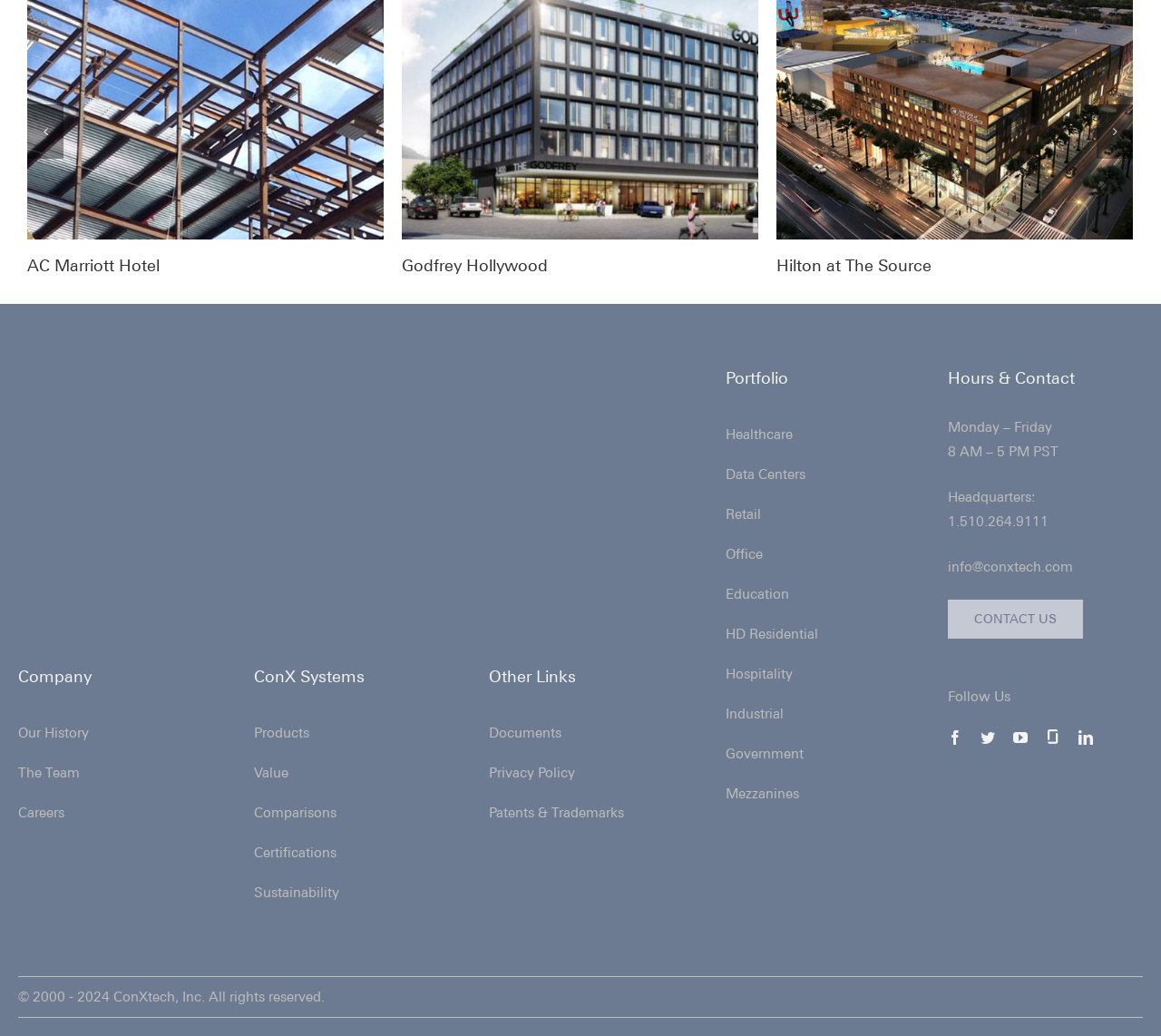Locate the bounding box coordinates of the element to click to perform the following action: 'Go to Our History'. The coordinates should be given as four float values between 0 and 1, in the form of [left, top, right, bottom].

[0.016, 0.7, 0.077, 0.715]